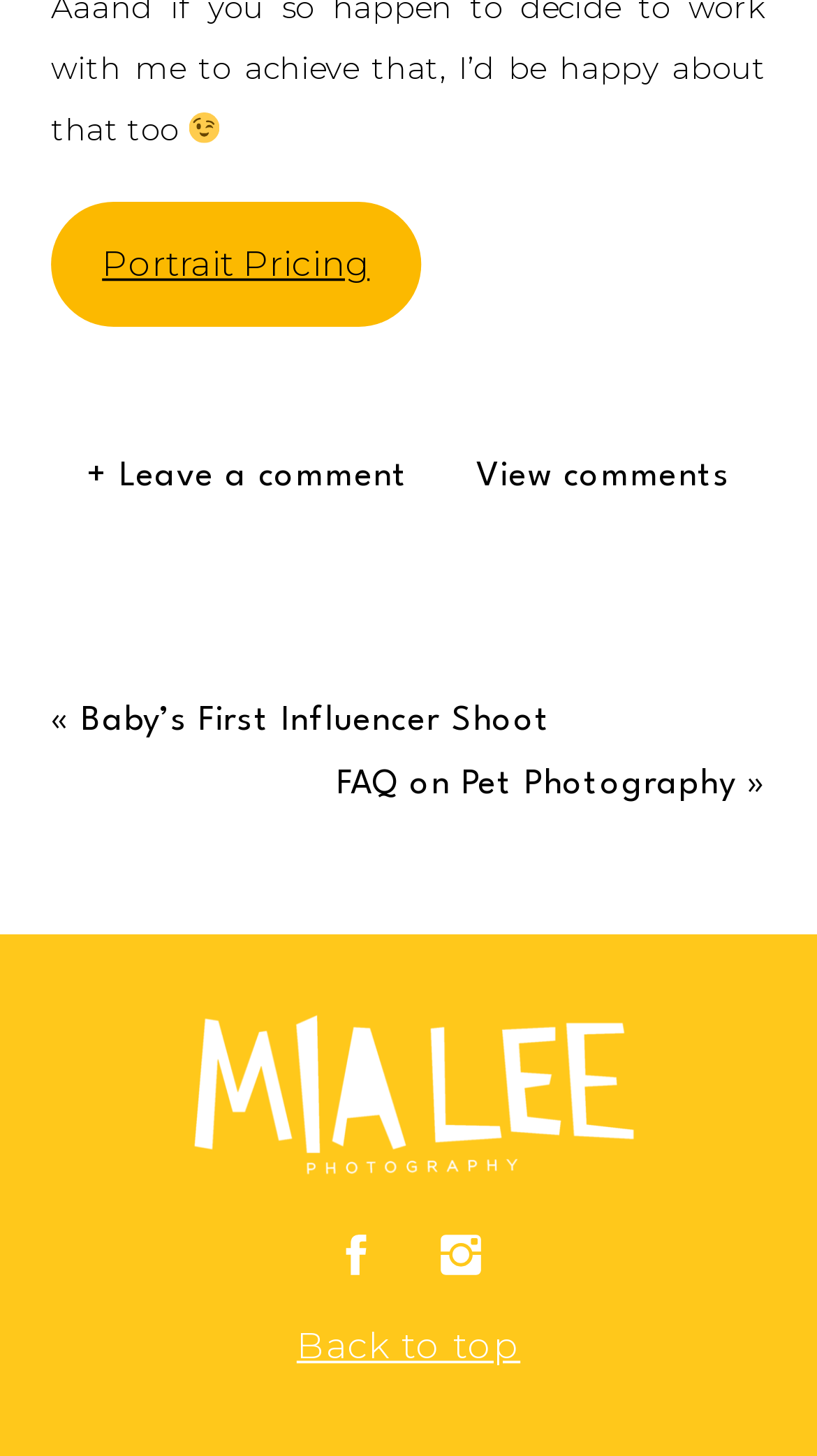What is the topic of the 'FAQ' link?
Based on the visual content, answer with a single word or a brief phrase.

Pet Photography